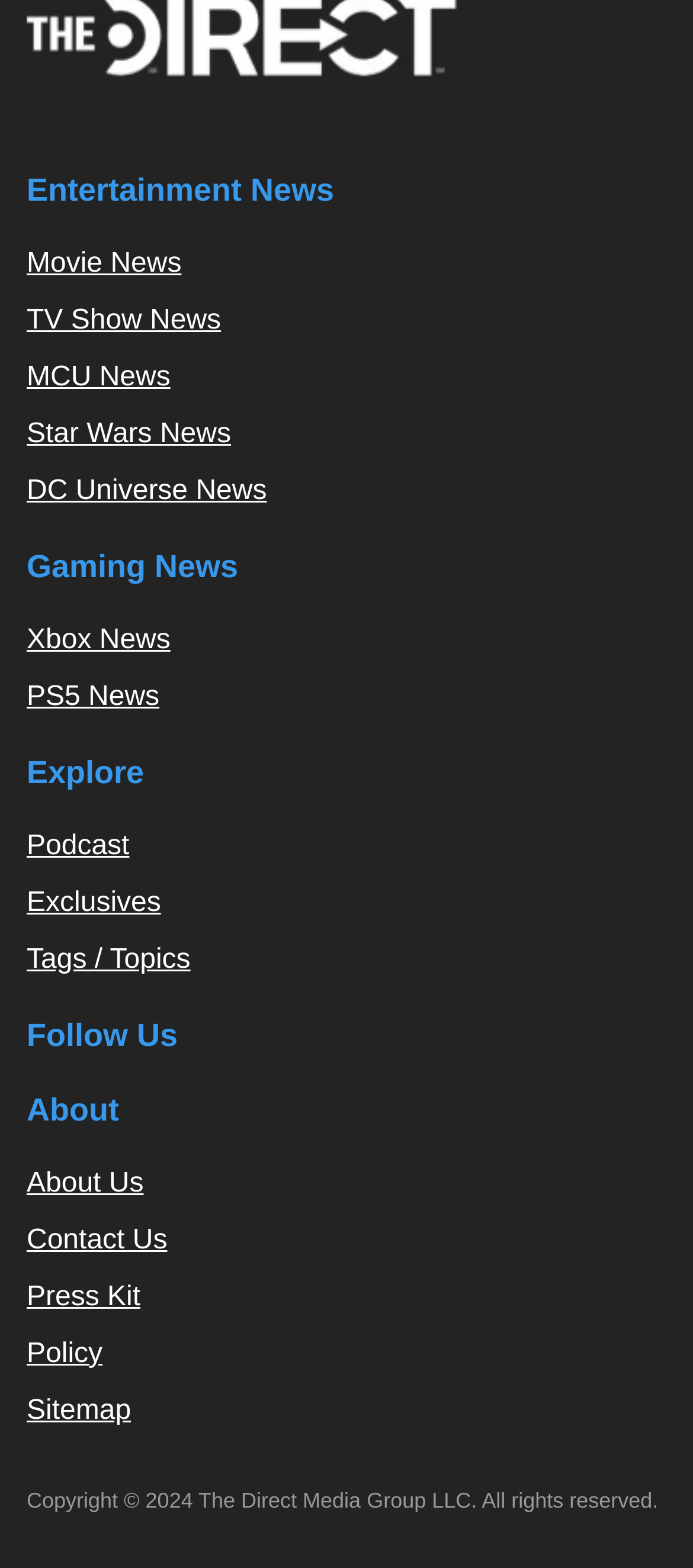What social media platforms can users follow 'The Direct' on? Using the information from the screenshot, answer with a single word or phrase.

Twitter, Facebook, Instagram